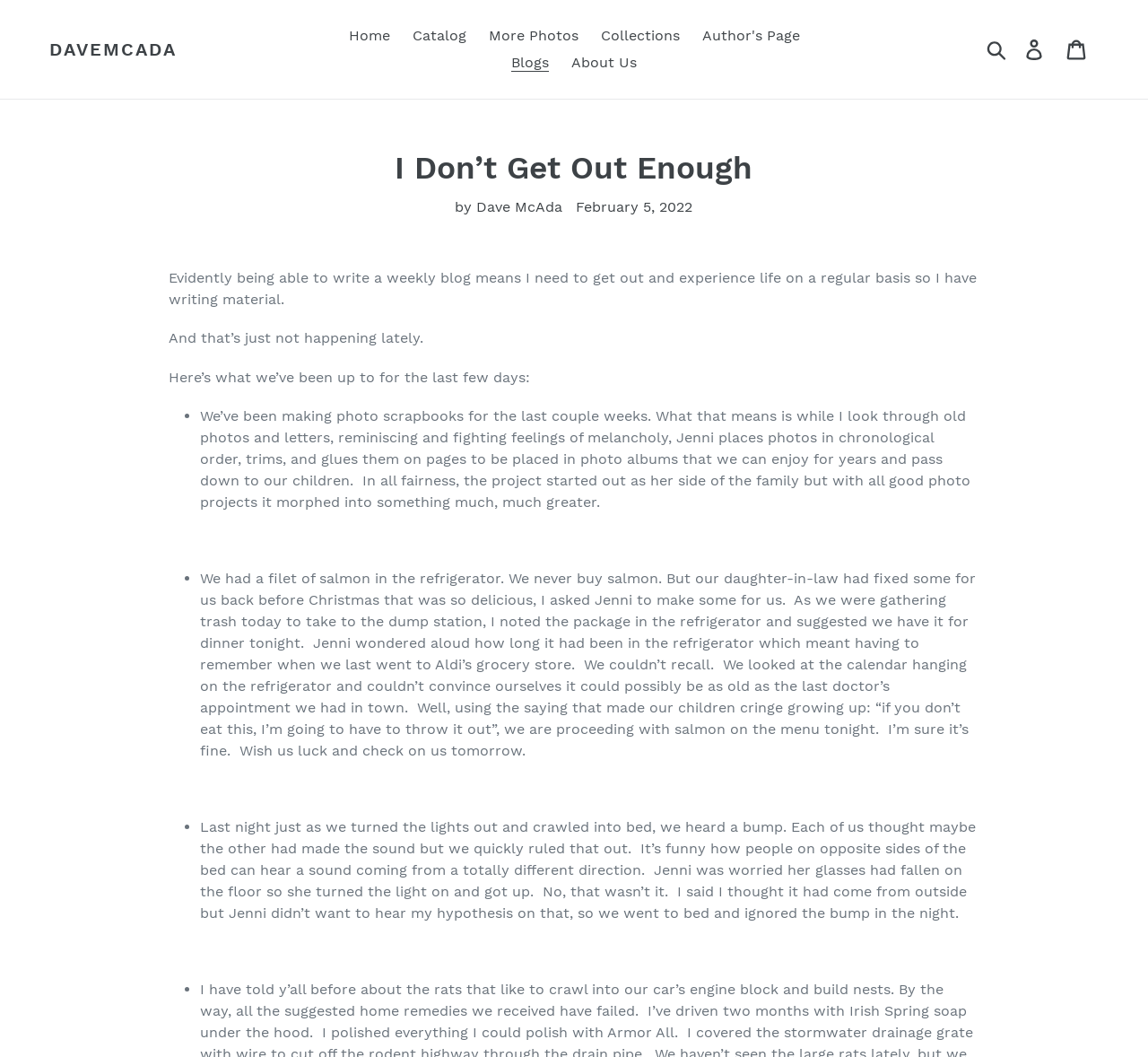What is the date of the blog post?
Respond to the question with a well-detailed and thorough answer.

The date of the blog post is mentioned in the text 'February 5, 2022' which is located below the main heading 'I Don’t Get Out Enough' and above the first paragraph of the blog post.